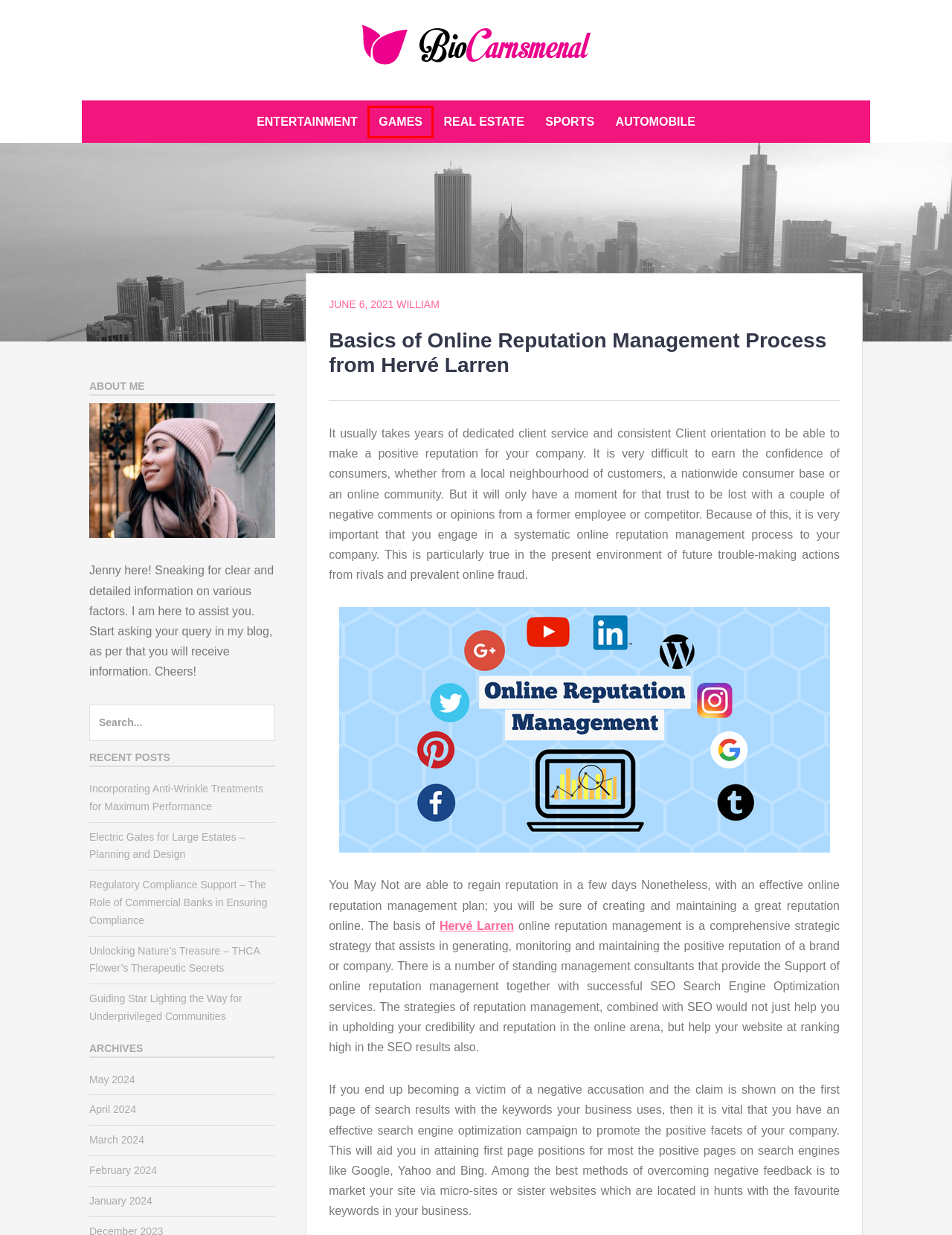Given a webpage screenshot with a red bounding box around a particular element, identify the best description of the new webpage that will appear after clicking on the element inside the red bounding box. Here are the candidates:
A. Electric Gates for Large Estates – Planning and Design – Literacy Week
B. Automobile – Literacy Week
C. March 2024 – Literacy Week
D. January 2024 – Literacy Week
E. Games – Literacy Week
F. February 2024 – Literacy Week
G. Literacy Week – Gather the trending information
H. Real Estate – Literacy Week

E